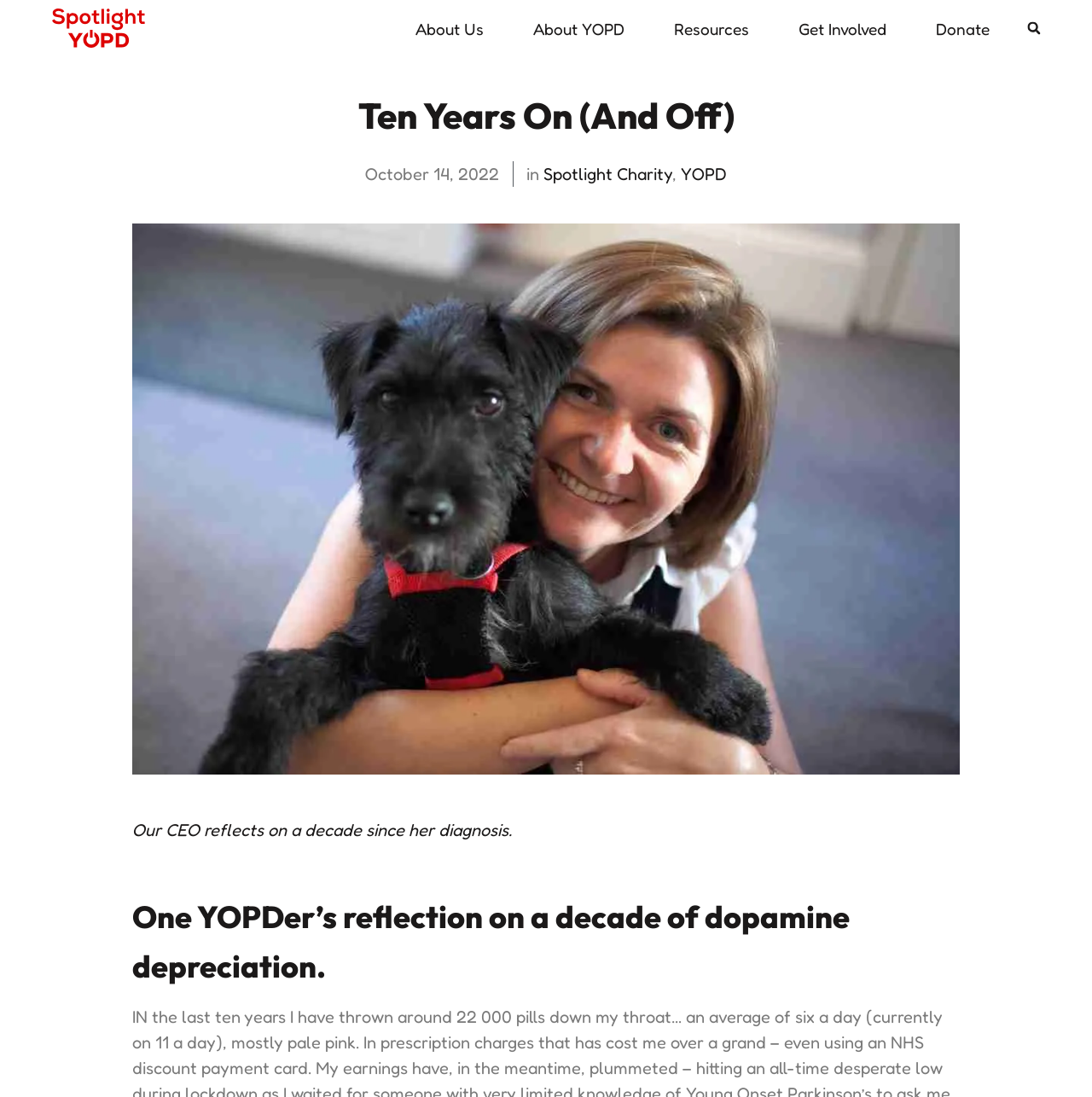Use one word or a short phrase to answer the question provided: 
How many menu items are there?

4